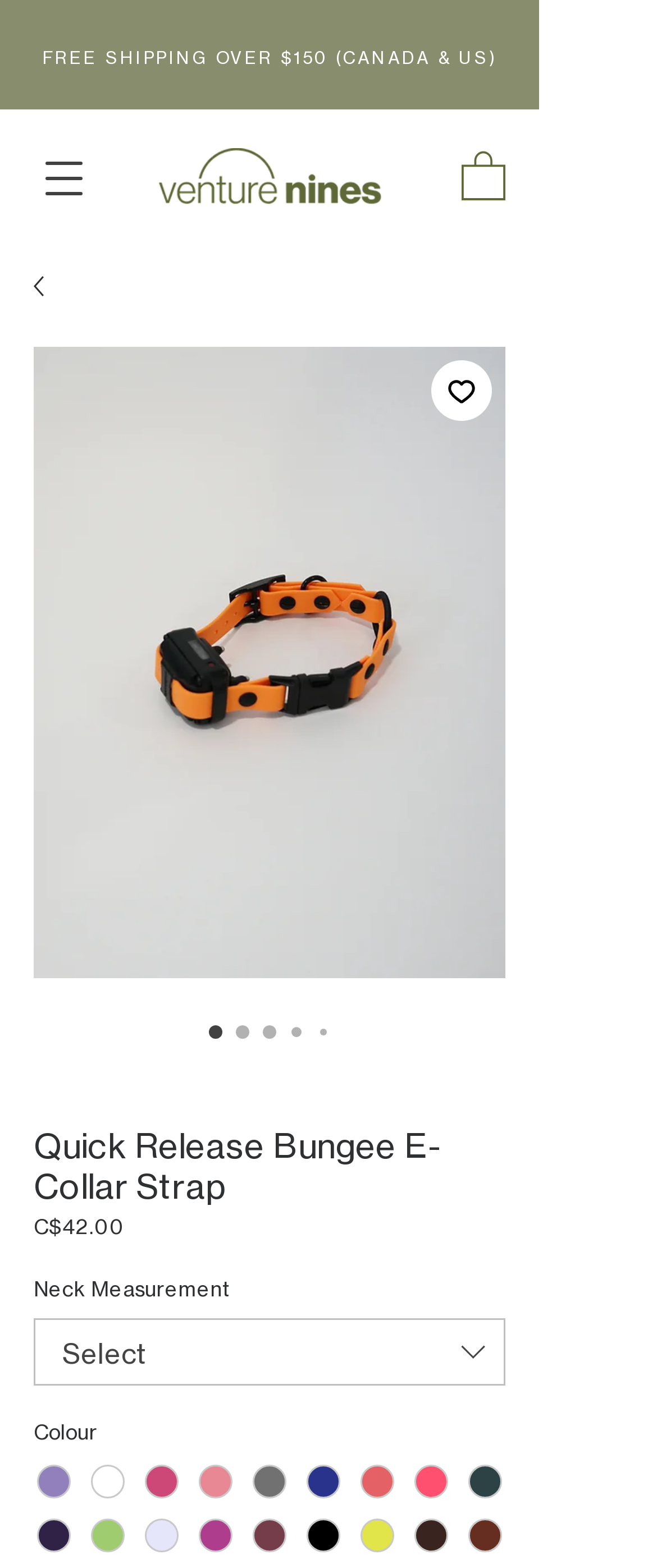Provide your answer in a single word or phrase: 
What is the purpose of the bungee strap?

Provide flexibility and comfort